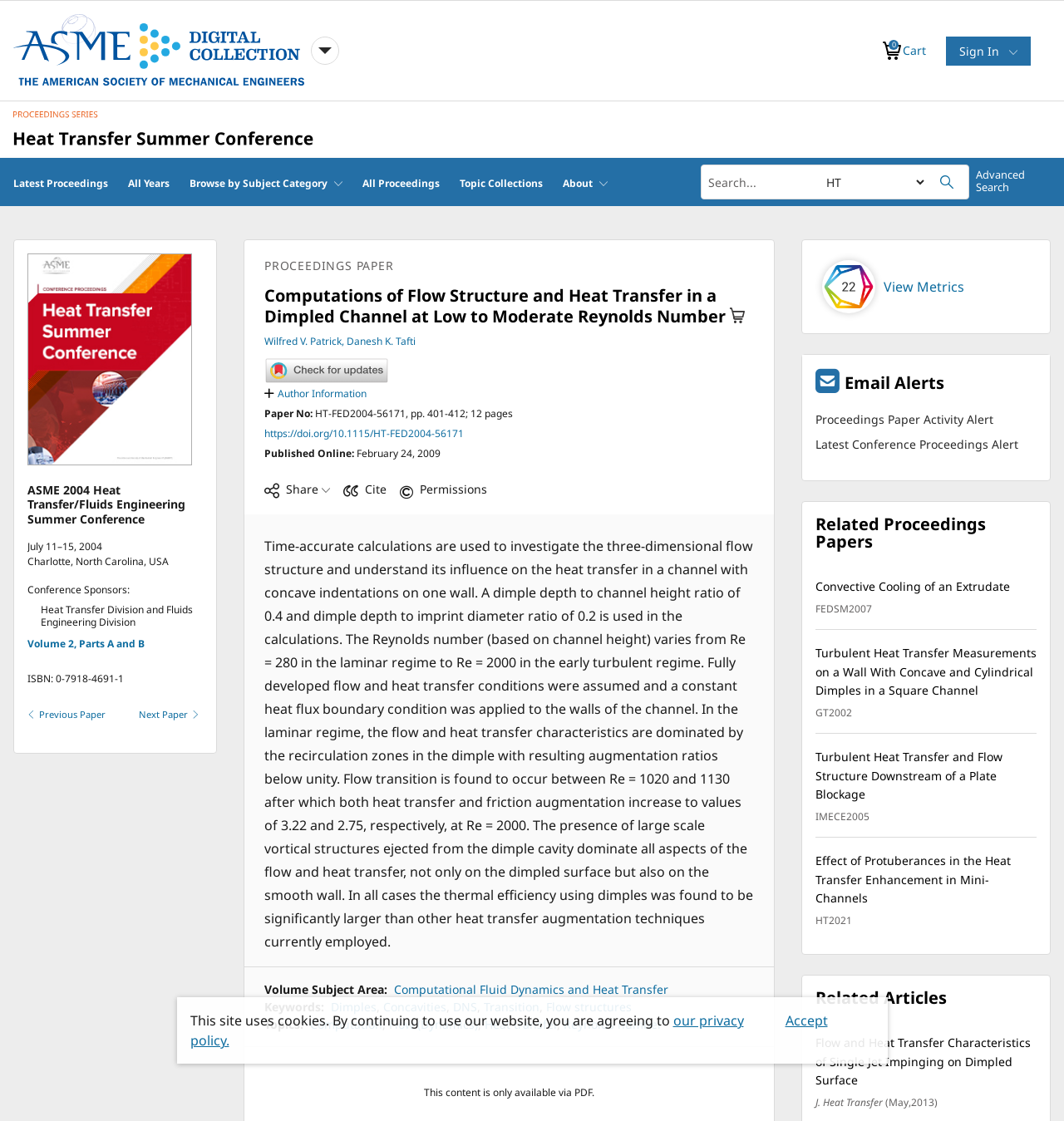Can you identify the bounding box coordinates of the clickable region needed to carry out this instruction: 'Search for a paper'? The coordinates should be four float numbers within the range of 0 to 1, stated as [left, top, right, bottom].

[0.659, 0.148, 0.773, 0.177]